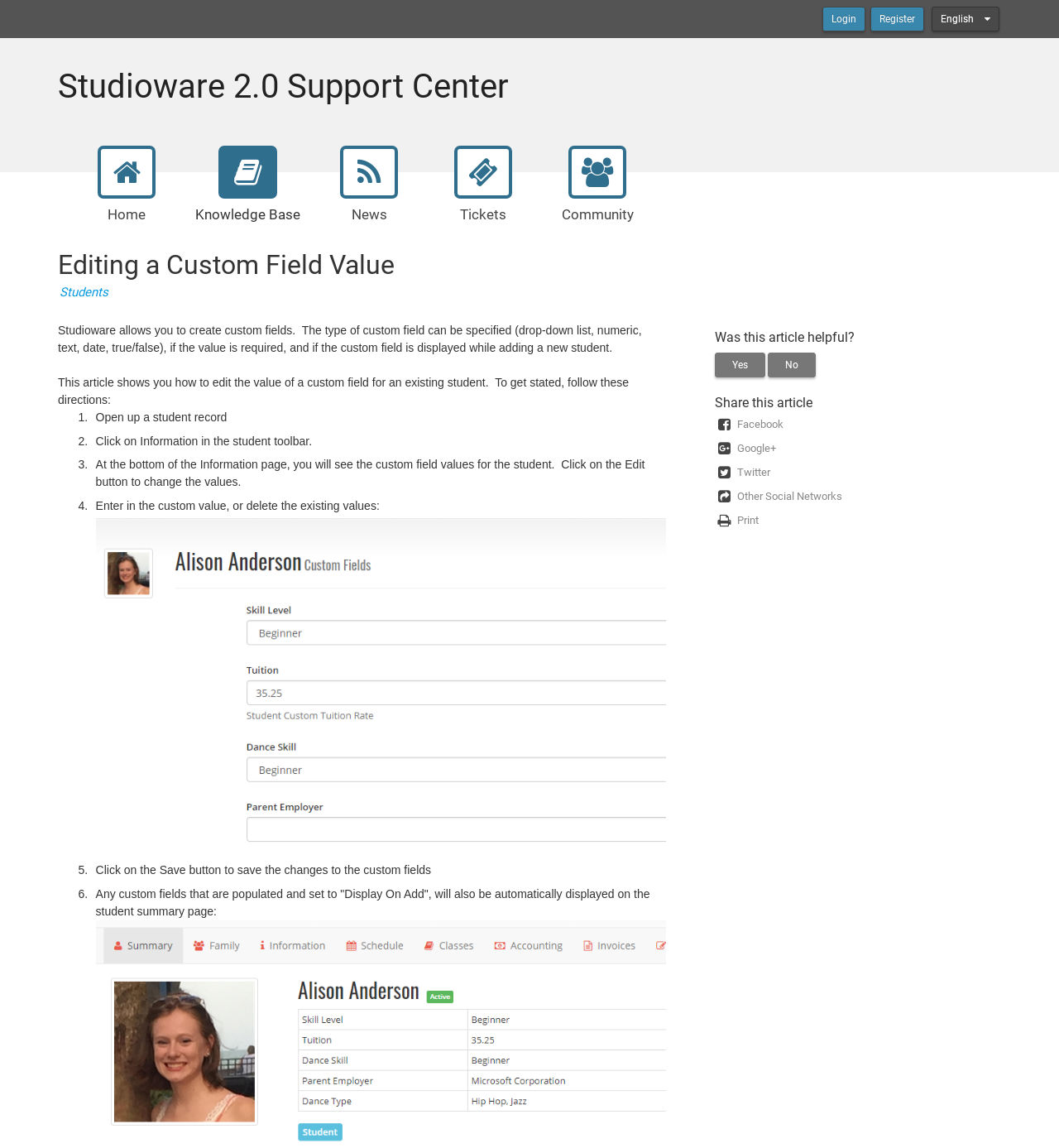What is the purpose of custom fields in Studioware?
Answer the question with just one word or phrase using the image.

To create specific fields for students